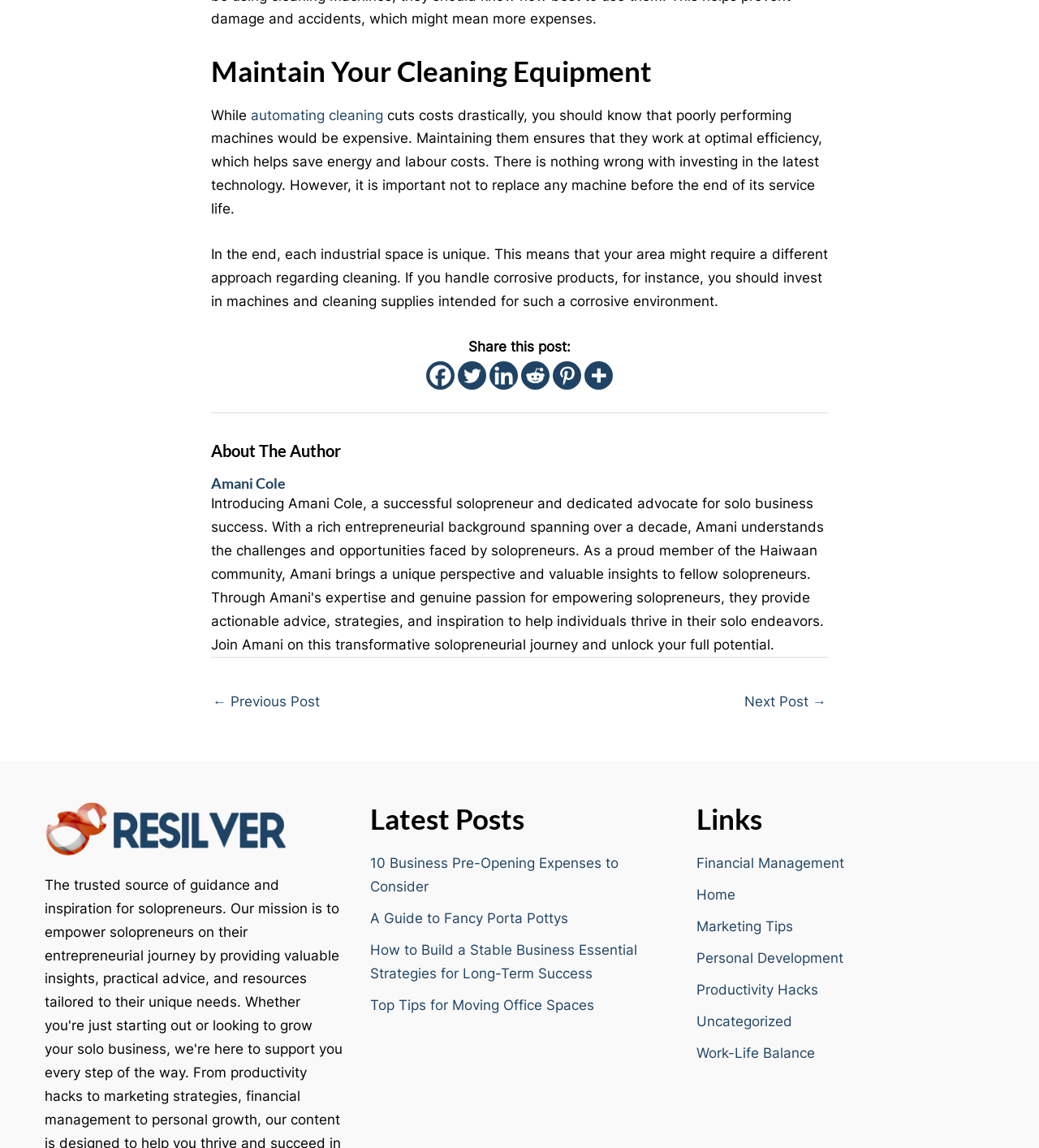Use one word or a short phrase to answer the question provided: 
What is the main topic of the article?

Maintaining cleaning equipment